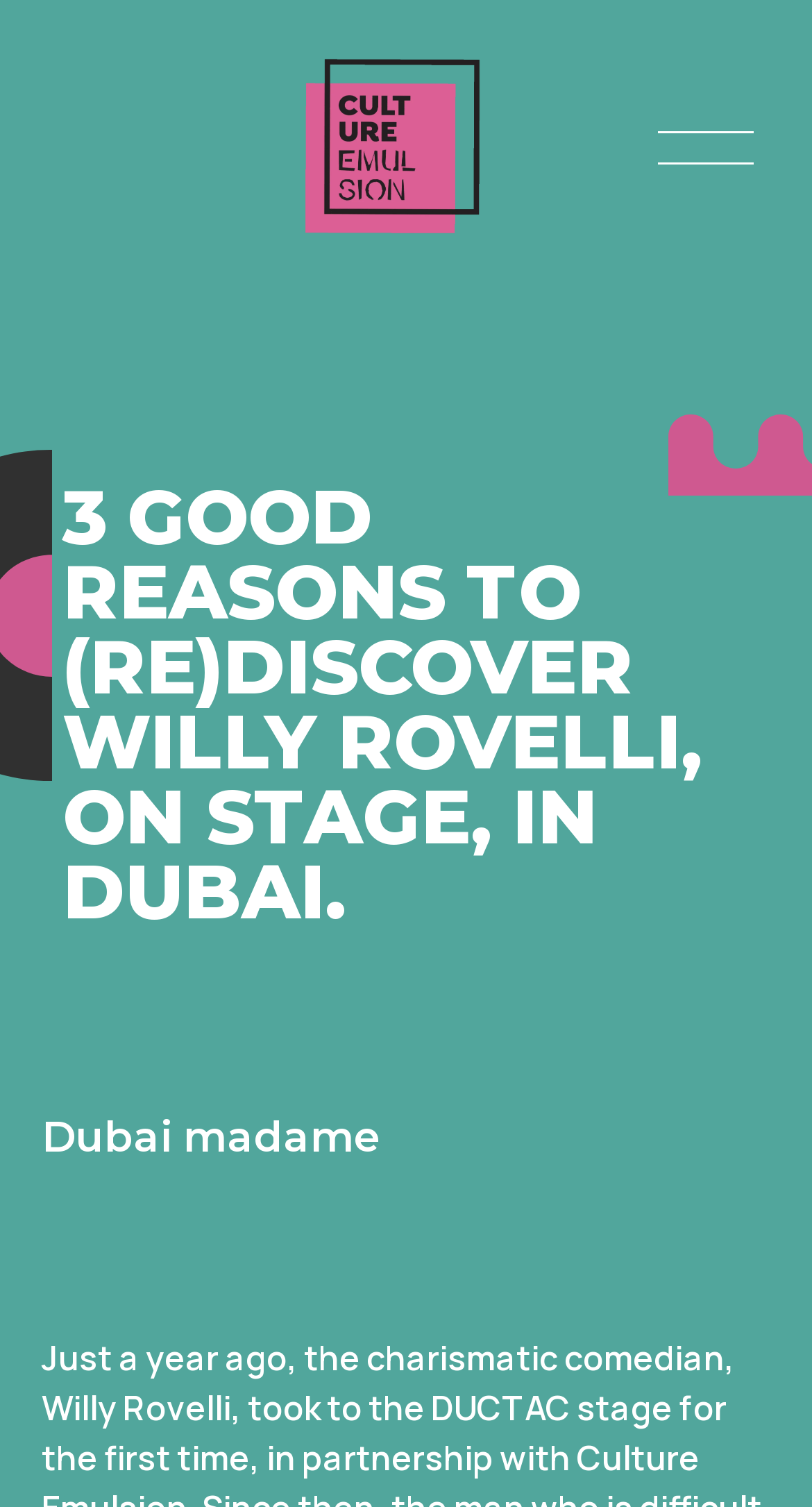What is the main heading displayed on the webpage? Please provide the text.

3 GOOD REASONS TO (RE)DISCOVER WILLY ROVELLI, ON STAGE, IN DUBAI.